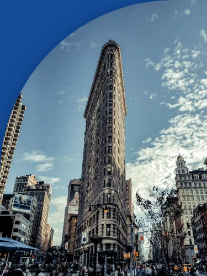Please respond in a single word or phrase: 
What is the color of the sky in the photograph?

Blue